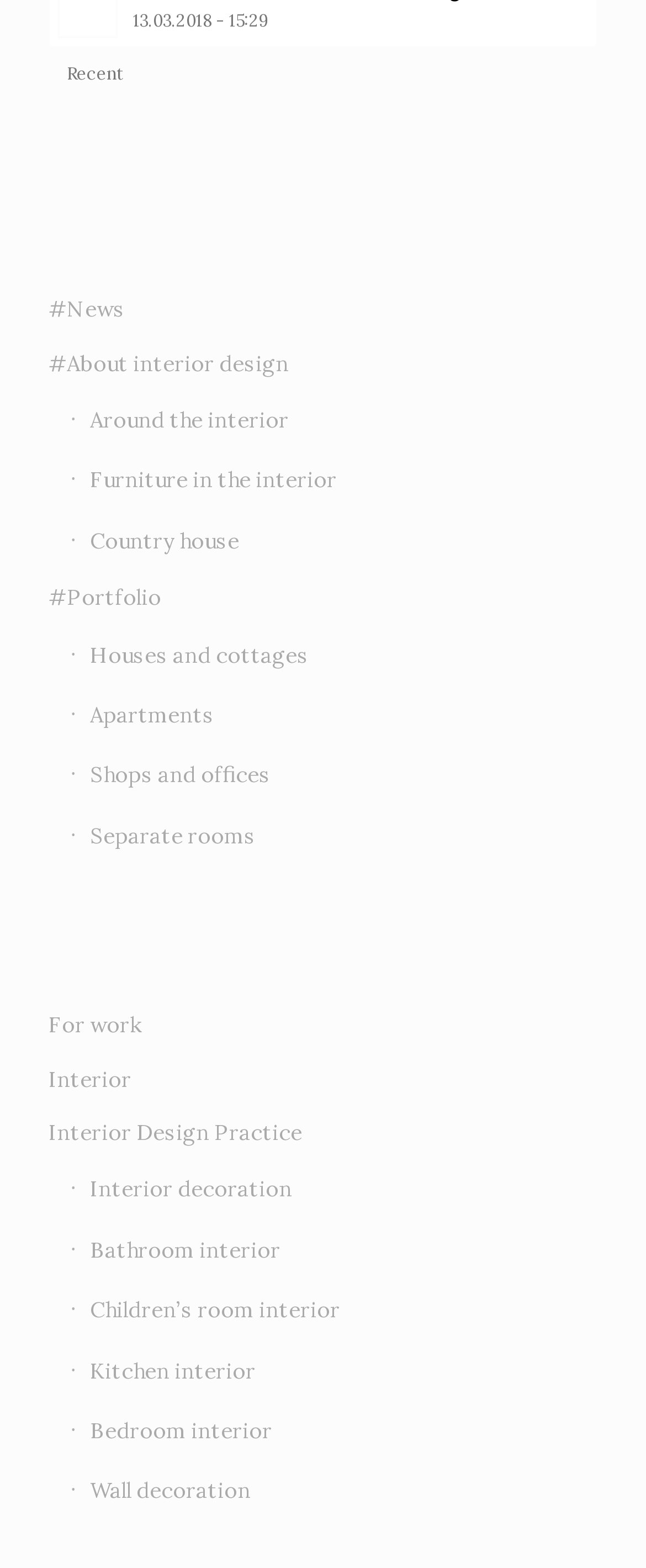Locate the bounding box coordinates of the element that should be clicked to fulfill the instruction: "Learn about Interior Design Practice".

[0.075, 0.706, 0.925, 0.74]